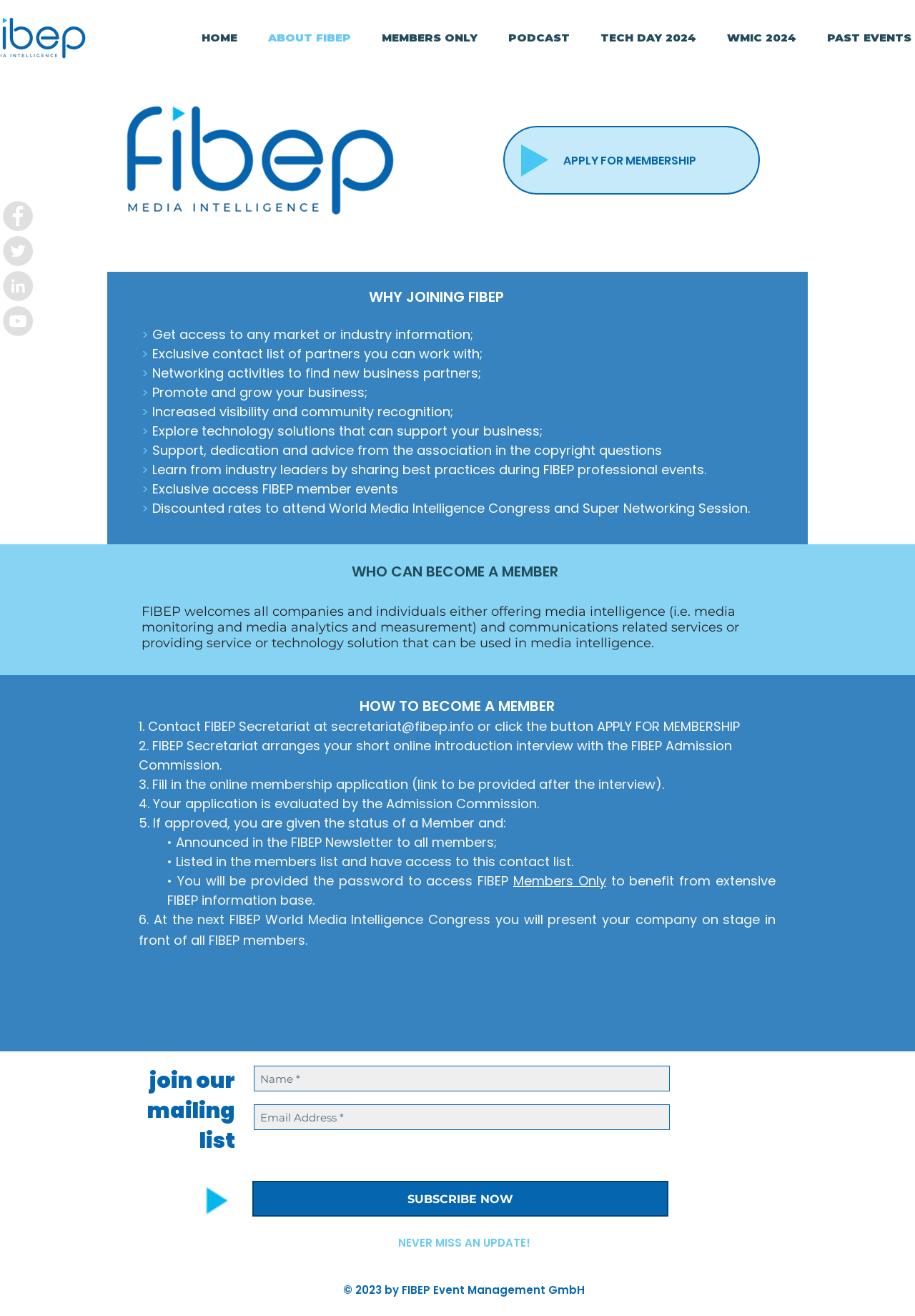Can you look at the image and give a comprehensive answer to the question:
What is the name of the event where new members present their company?

According to the webpage, new members will present their company on stage at the FIBEP World Media Intelligence Congress, which is mentioned in step 6 of the membership process.